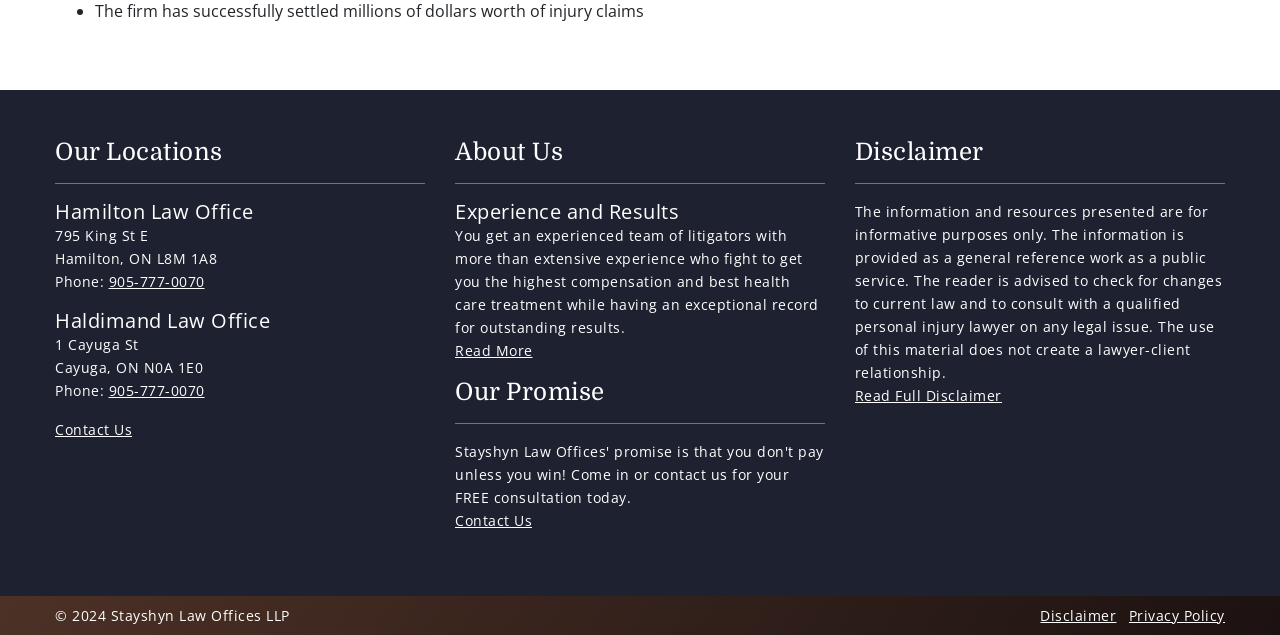Give a concise answer of one word or phrase to the question: 
What is the purpose of the law office?

To get clients compensation and health care treatment